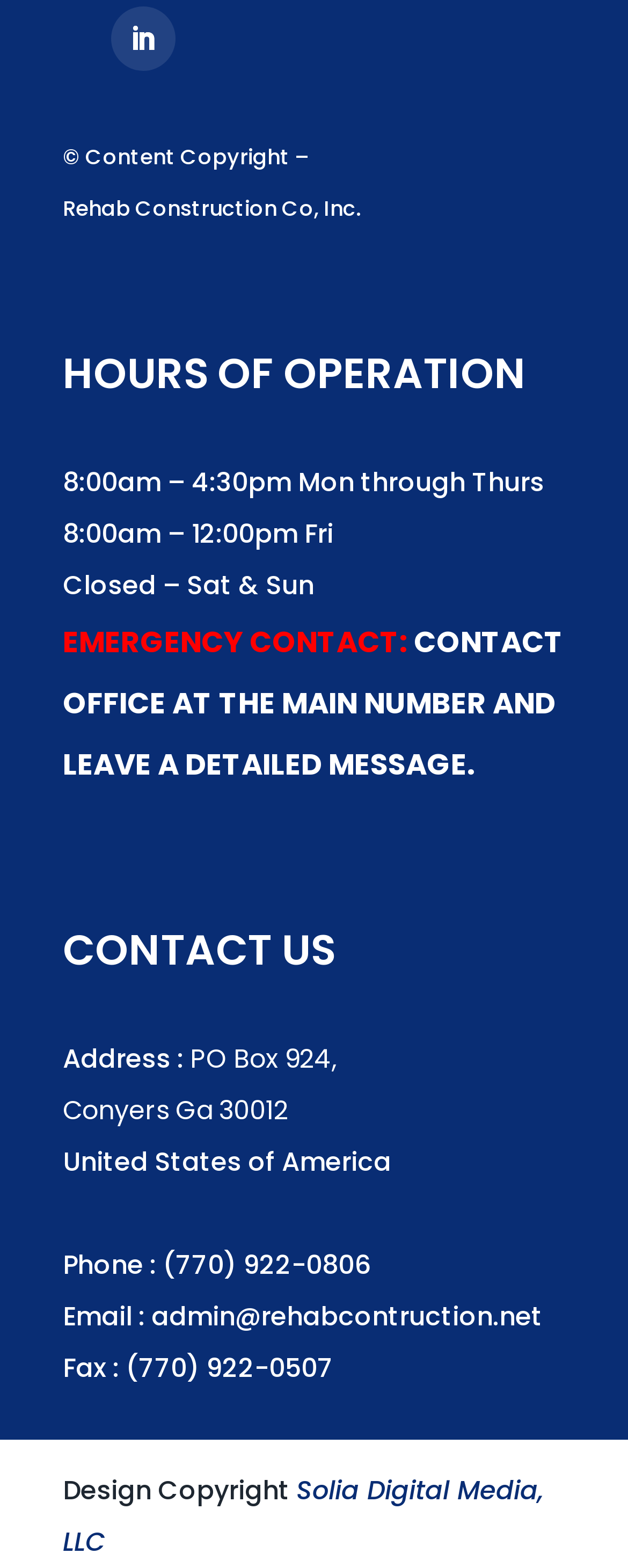What is the phone number of the office?
Identify the answer in the screenshot and reply with a single word or phrase.

(770) 922-0806